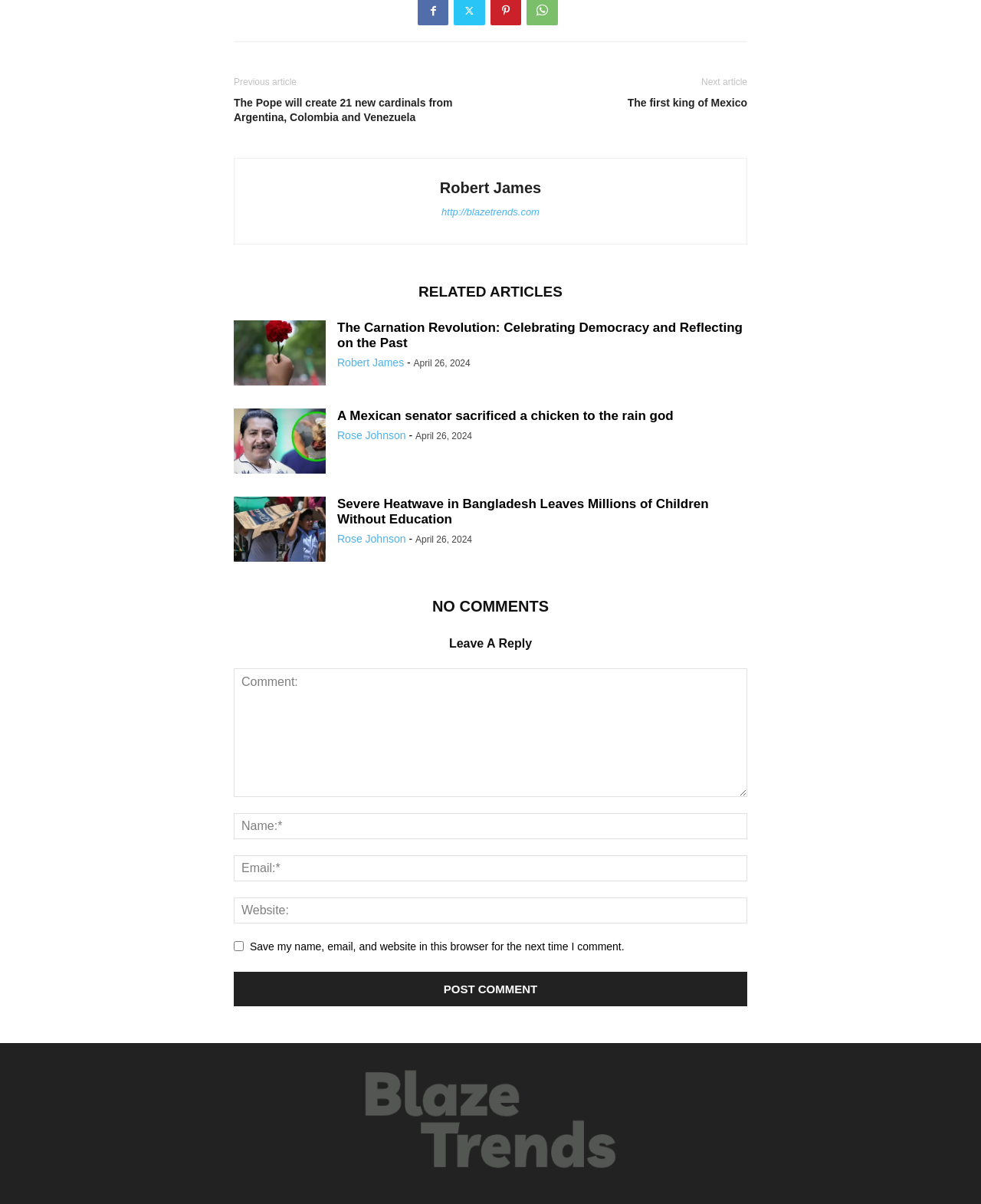Identify the bounding box coordinates of the element to click to follow this instruction: 'Click on the 'Post Comment' button'. Ensure the coordinates are four float values between 0 and 1, provided as [left, top, right, bottom].

[0.238, 0.807, 0.762, 0.836]